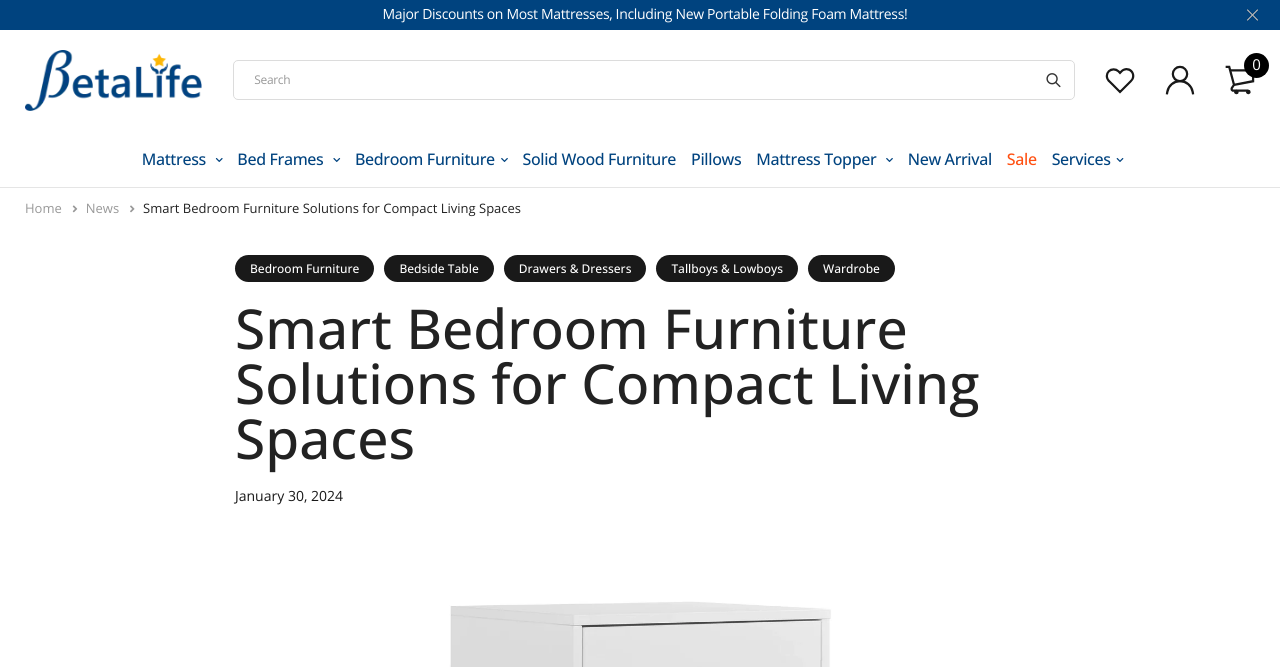Locate the bounding box coordinates of the element that needs to be clicked to carry out the instruction: "Check the New Arrival section". The coordinates should be given as four float numbers ranging from 0 to 1, i.e., [left, top, right, bottom].

[0.709, 0.196, 0.775, 0.28]